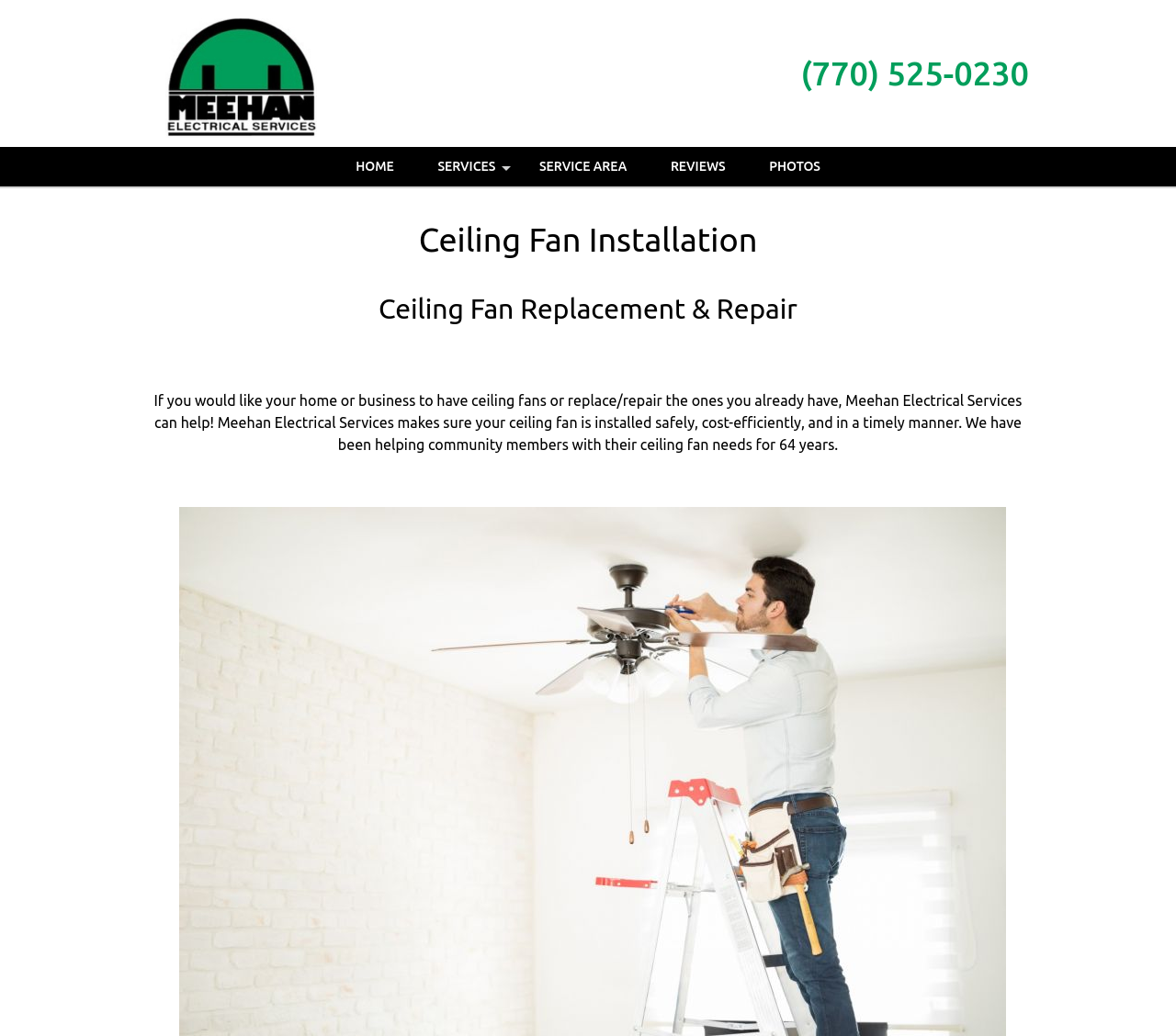Answer succinctly with a single word or phrase:
What is the main service offered by Meehan Electrical Services?

Ceiling Fan Installation